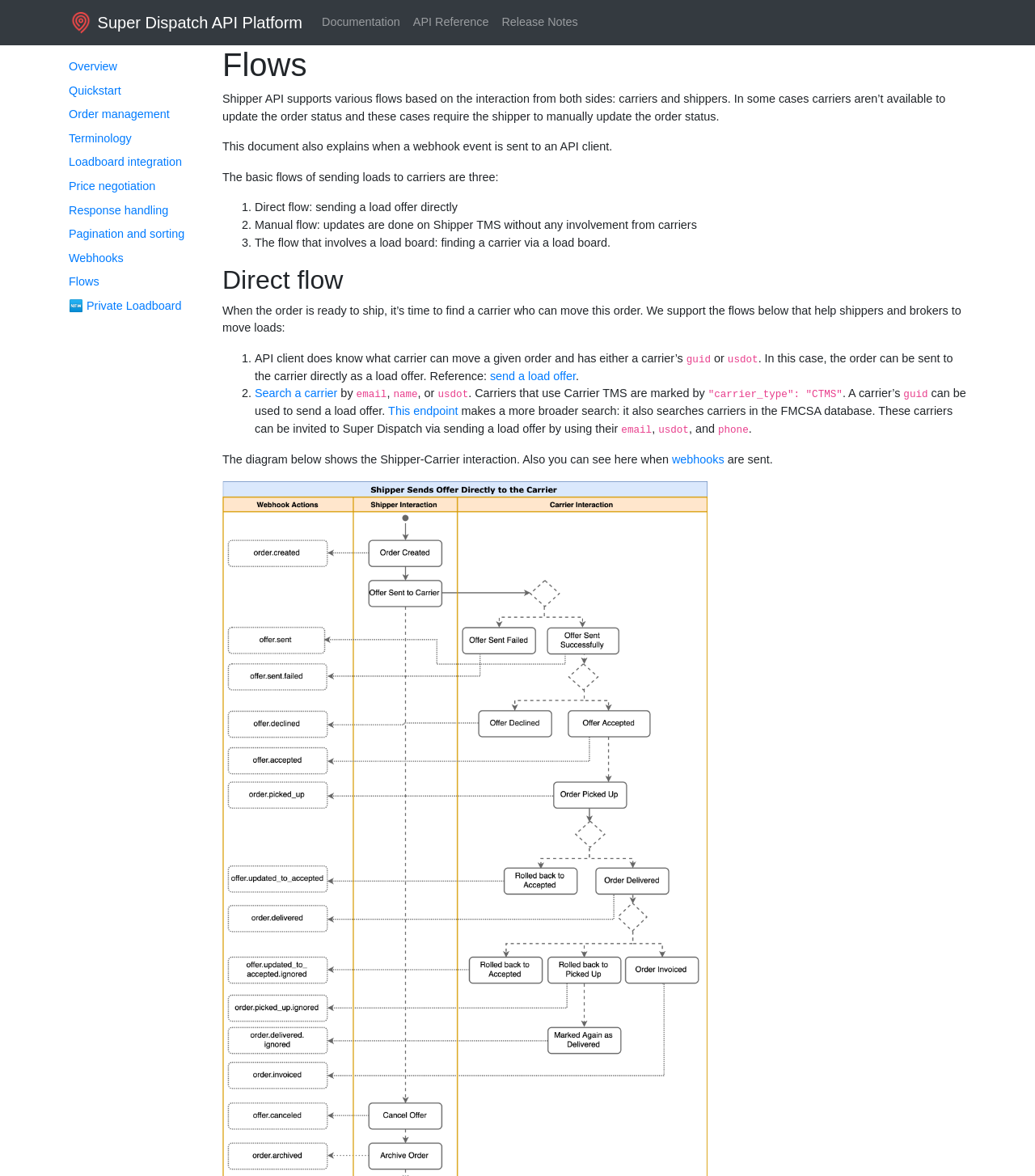Identify and provide the bounding box coordinates of the UI element described: "Flows". The coordinates should be formatted as [left, top, right, bottom], with each number being a float between 0 and 1.

[0.066, 0.233, 0.191, 0.253]